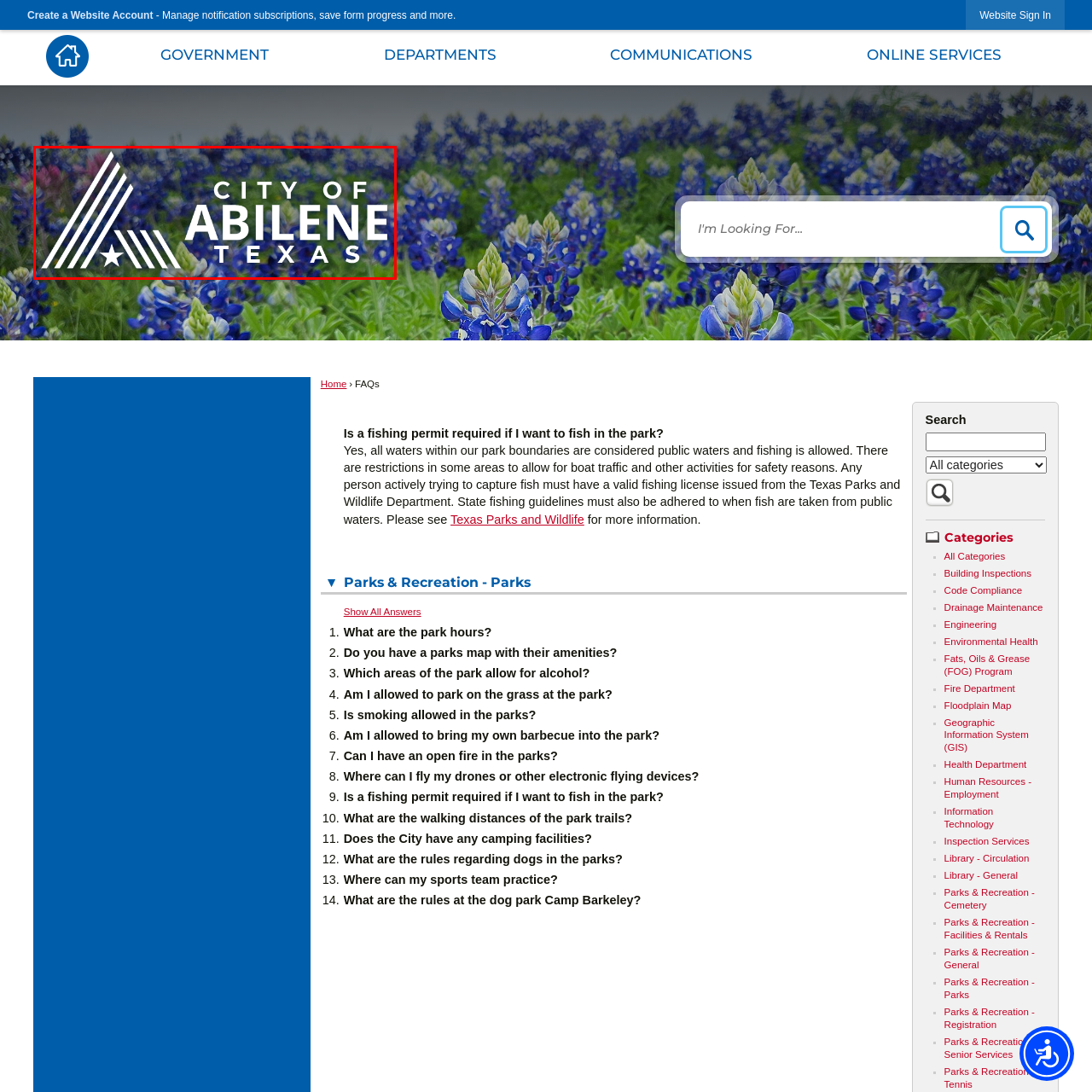Describe extensively the image that is situated inside the red border.

The image showcases the logo of the City of Abilene, Texas, prominently displayed against a vibrant background of bluebonnet flowers, which are the state flower of Texas. The logo features a stylized representation of the letter 'A' formed by alternating white stripes, alongside a star symbol. Below the emblematic design, the text clearly states "CITY OF ABILENE TEXAS," emphasizing the city's identity and pride. The colorful floral backdrop enhances the overall aesthetic, symbolizing the beauty and community spirit of Abilene. This image encapsulates the essence of the city and its connection to Texas heritage.